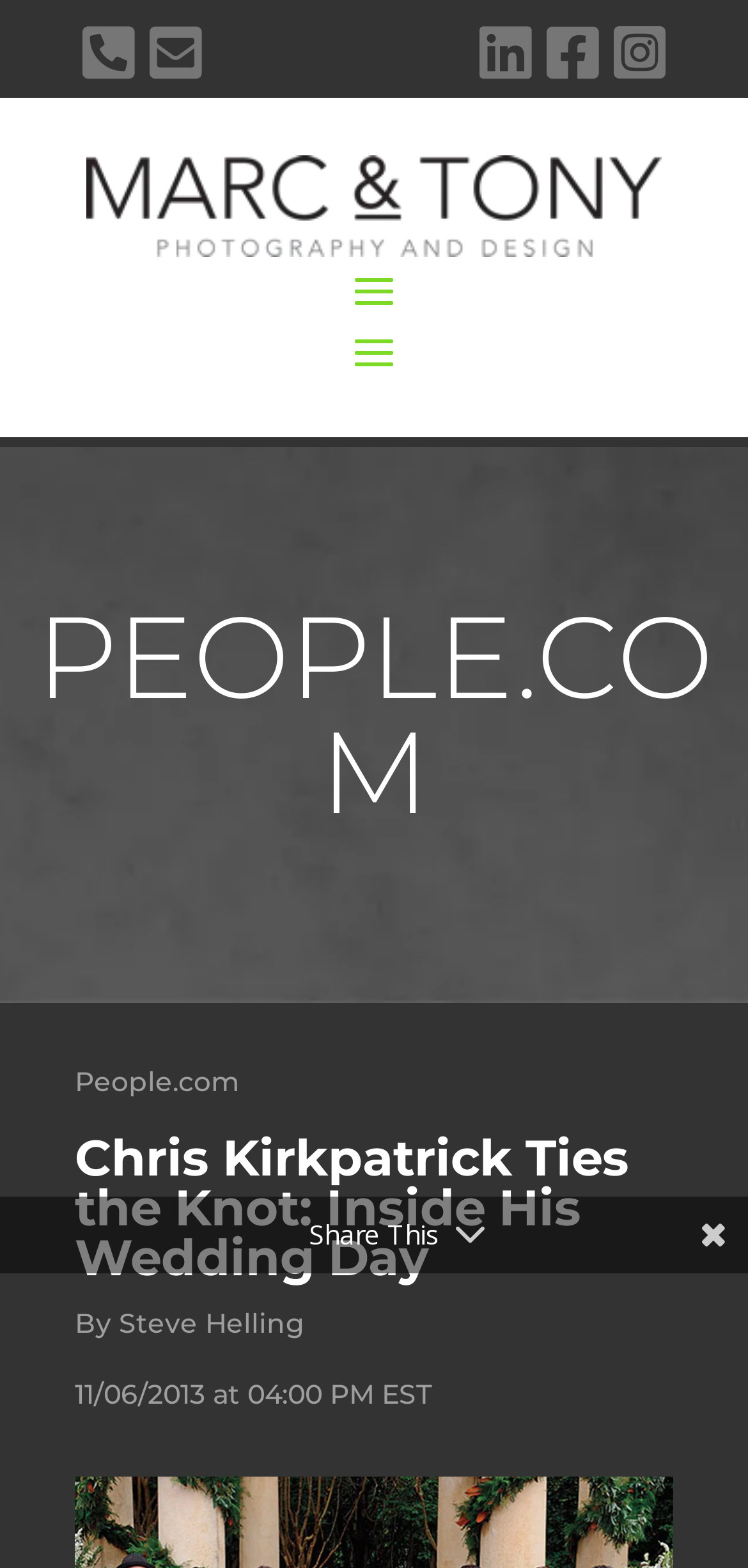Can you look at the image and give a comprehensive answer to the question:
When was the article published?

I obtained the publication date and time by looking at the static text element with the text '11/06/2013 at 04:00 PM EST', which is usually used to indicate the publication date and time of an article.